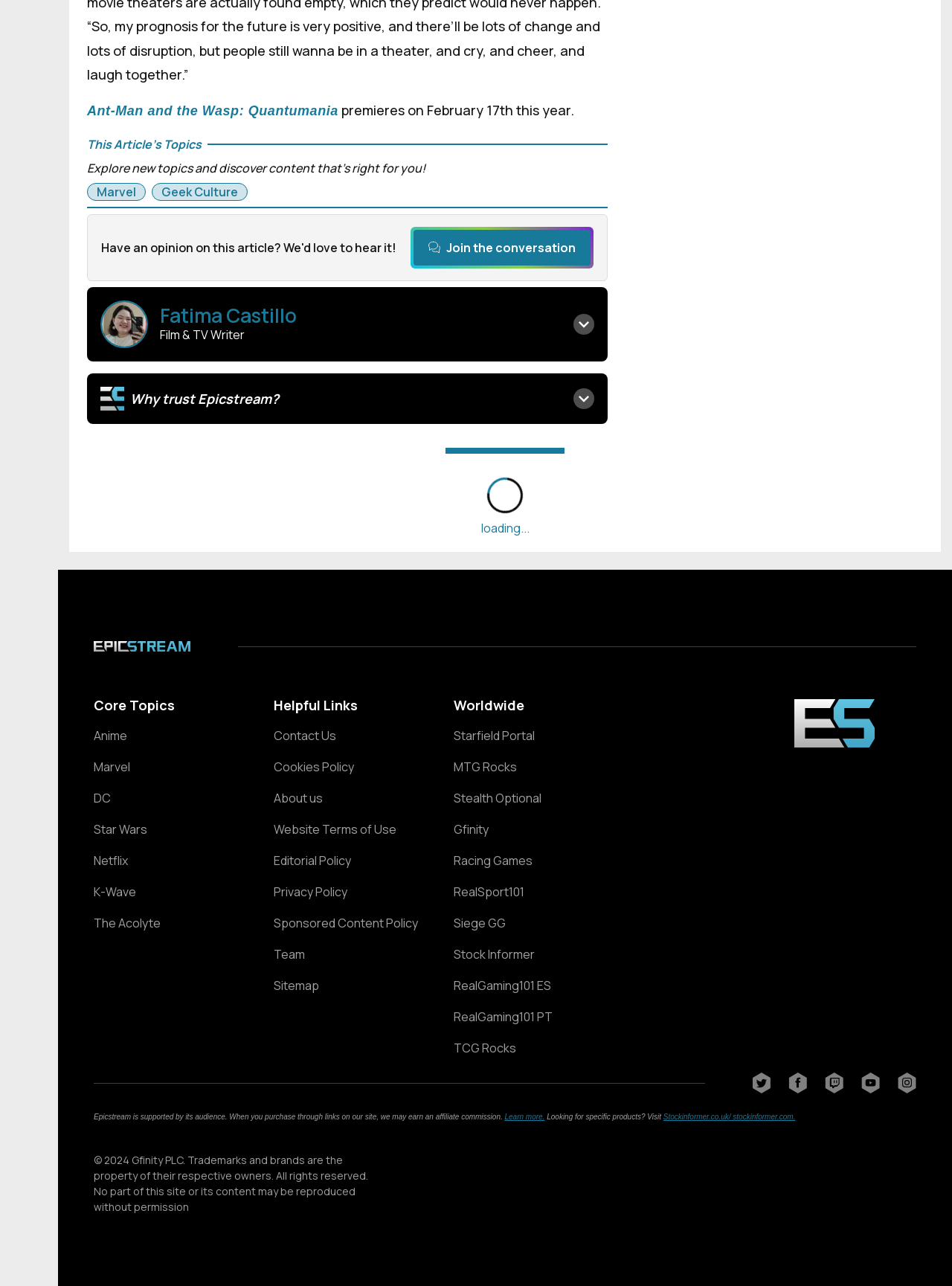Use a single word or phrase to answer the question:
What is the name of the company that founded Epicstream?

Gfinity Digital Media